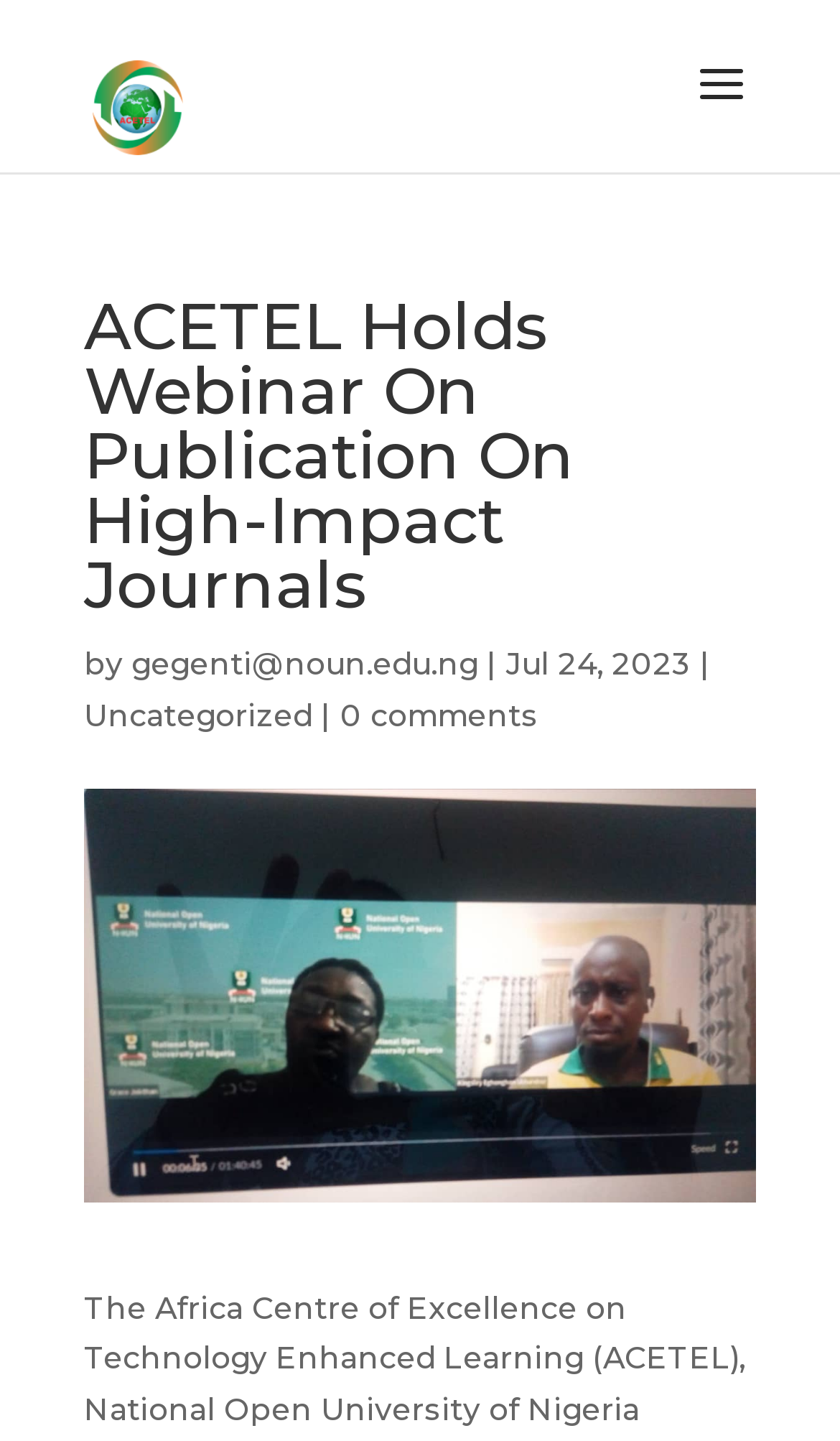What is the name of the organization holding the webinar?
Relying on the image, give a concise answer in one word or a brief phrase.

ACETEL